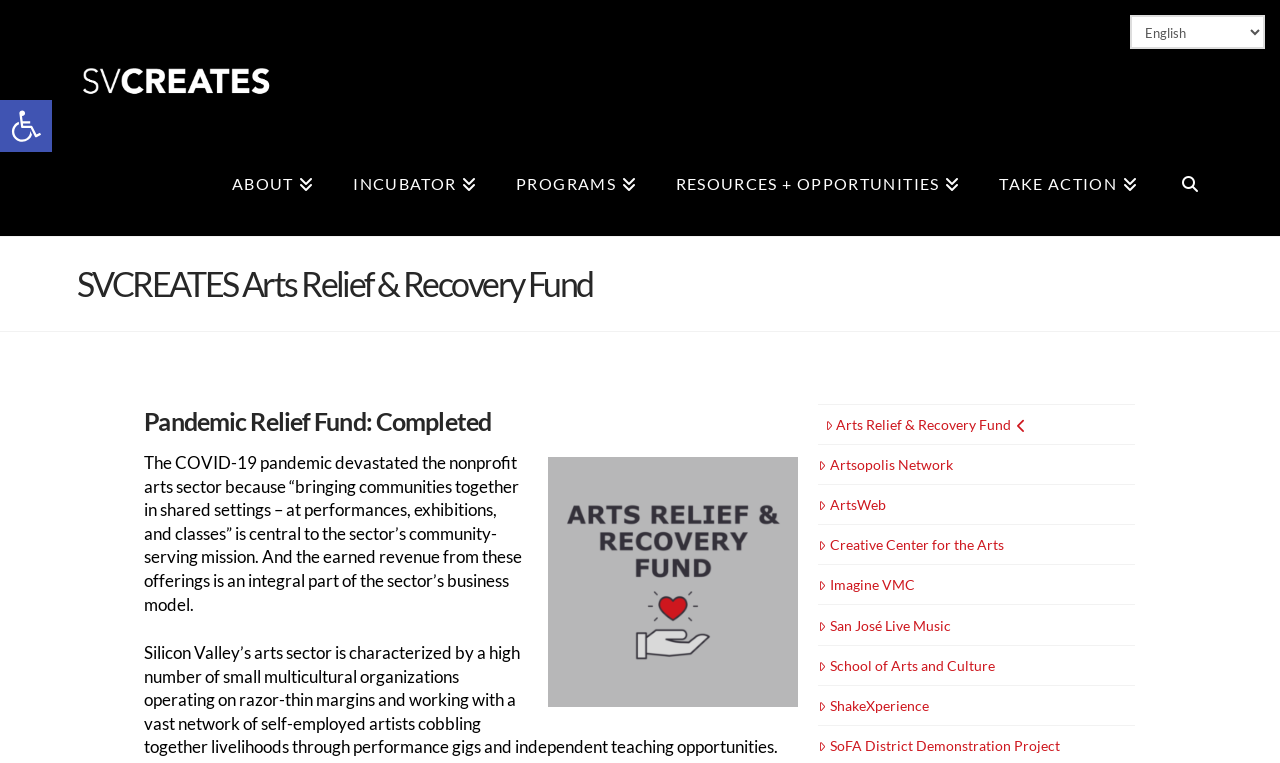Respond to the question below with a single word or phrase:
What is the name of the fund?

Pandemic Relief Fund